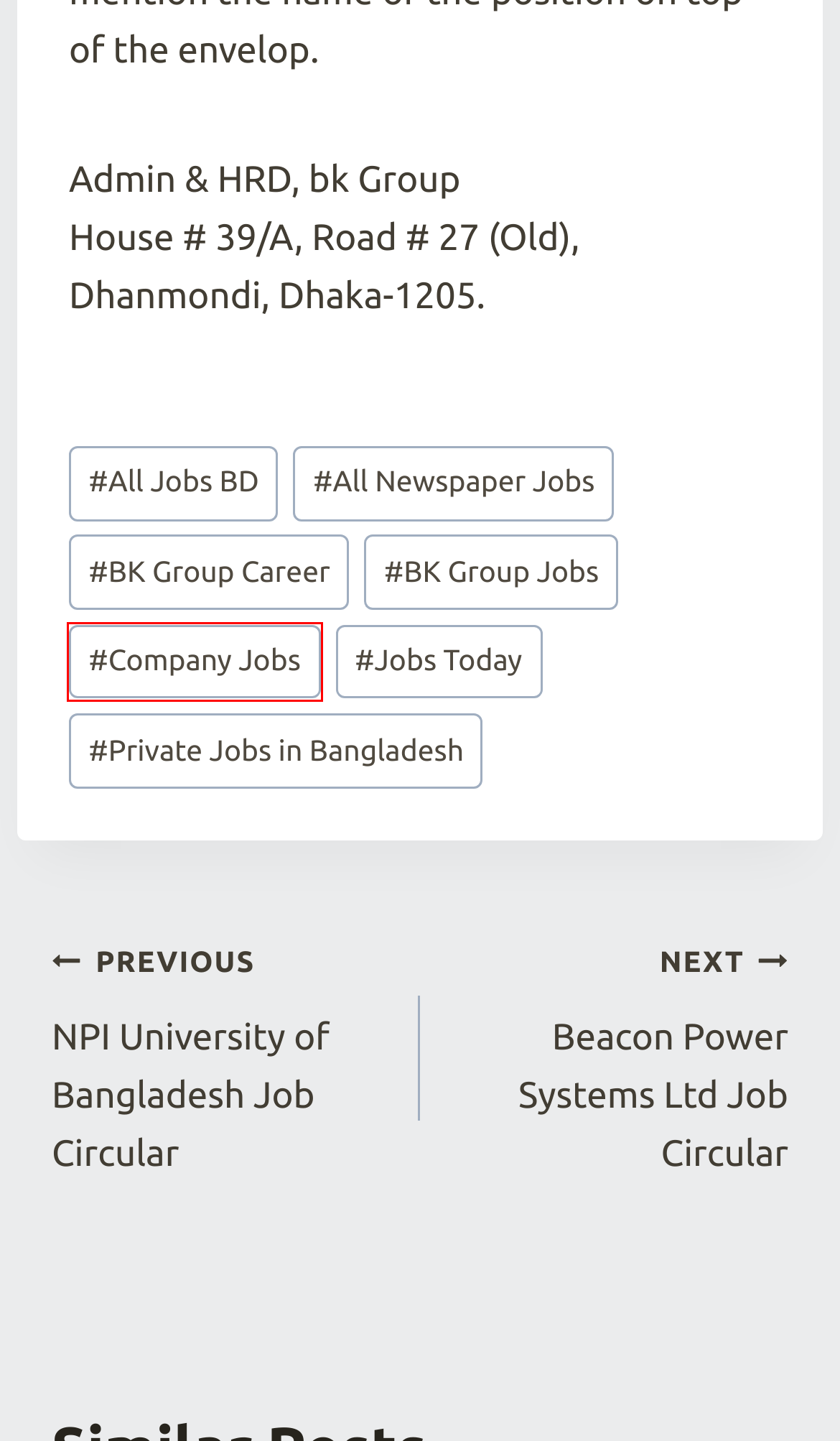Observe the webpage screenshot and focus on the red bounding box surrounding a UI element. Choose the most appropriate webpage description that corresponds to the new webpage after clicking the element in the bounding box. Here are the candidates:
A. Company Jobs Archives - Chakri24.com
B. Beacon Power Systems Ltd Job Circular - Chakri24.com
C. NPI University of Bangladesh Job Circular - Chakri24.com
D. BK Group Jobs Archives - Chakri24.com
E. All Jobs BD Archives - Chakri24.com
F. All Newspaper Jobs Archives - Chakri24.com
G. Jobs Today Archives - Chakri24.com
H. Private Jobs in Bangladesh Archives - Chakri24.com

A